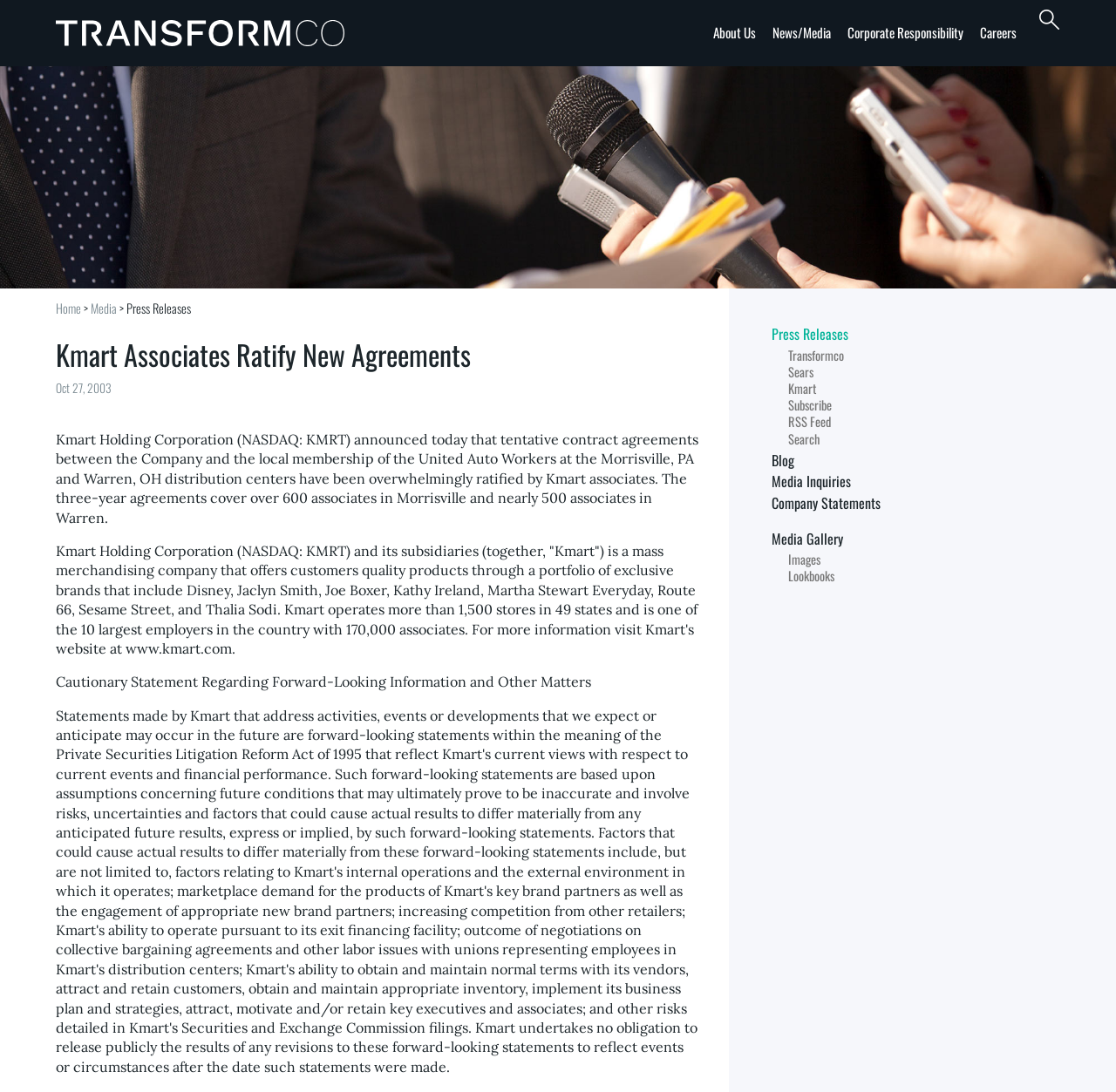Identify the bounding box coordinates of the area that should be clicked in order to complete the given instruction: "Read about Corporate Responsibility". The bounding box coordinates should be four float numbers between 0 and 1, i.e., [left, top, right, bottom].

[0.752, 0.008, 0.871, 0.052]